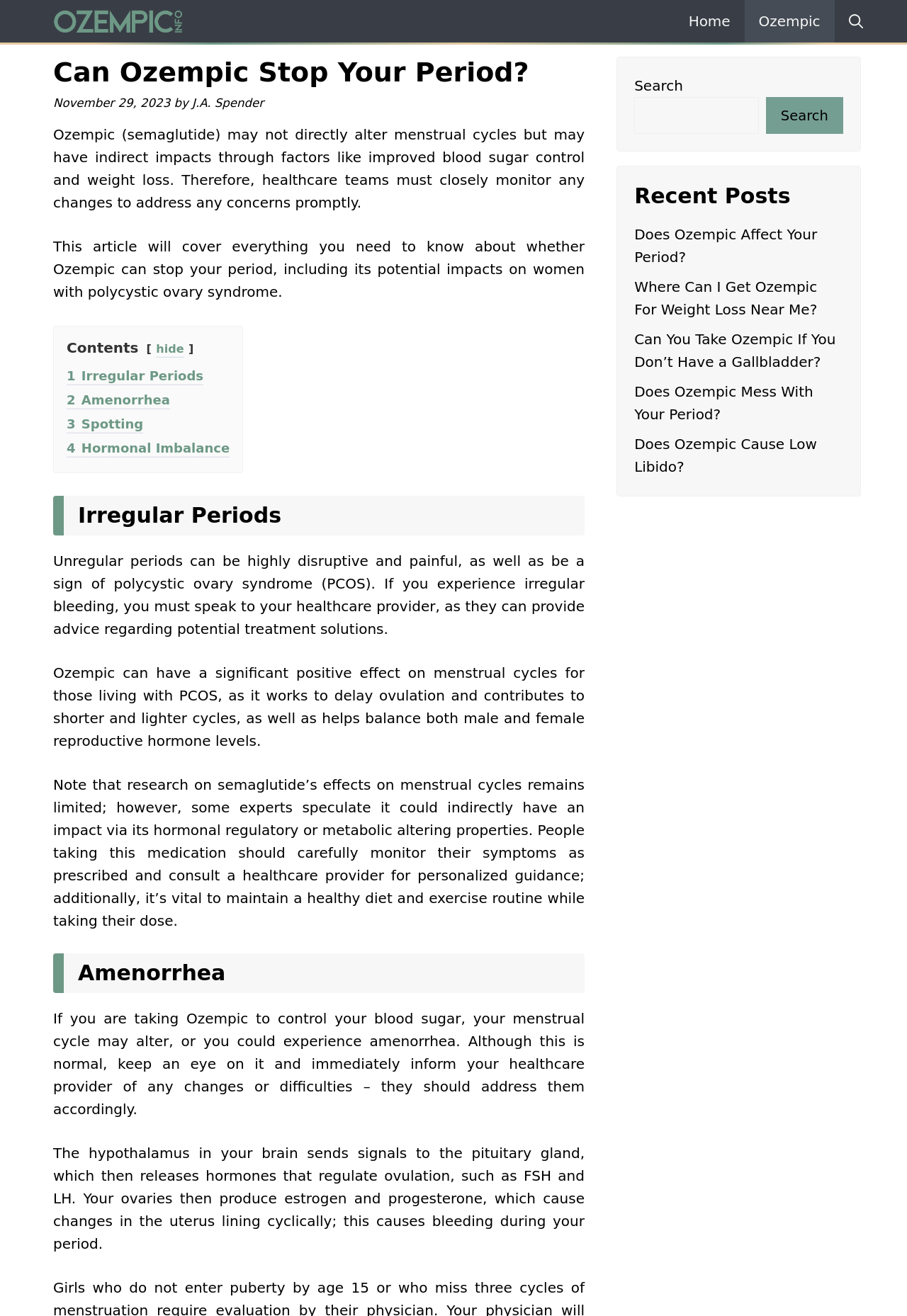Find the bounding box coordinates for the HTML element described as: "3 Spotting". The coordinates should consist of four float values between 0 and 1, i.e., [left, top, right, bottom].

[0.073, 0.316, 0.158, 0.33]